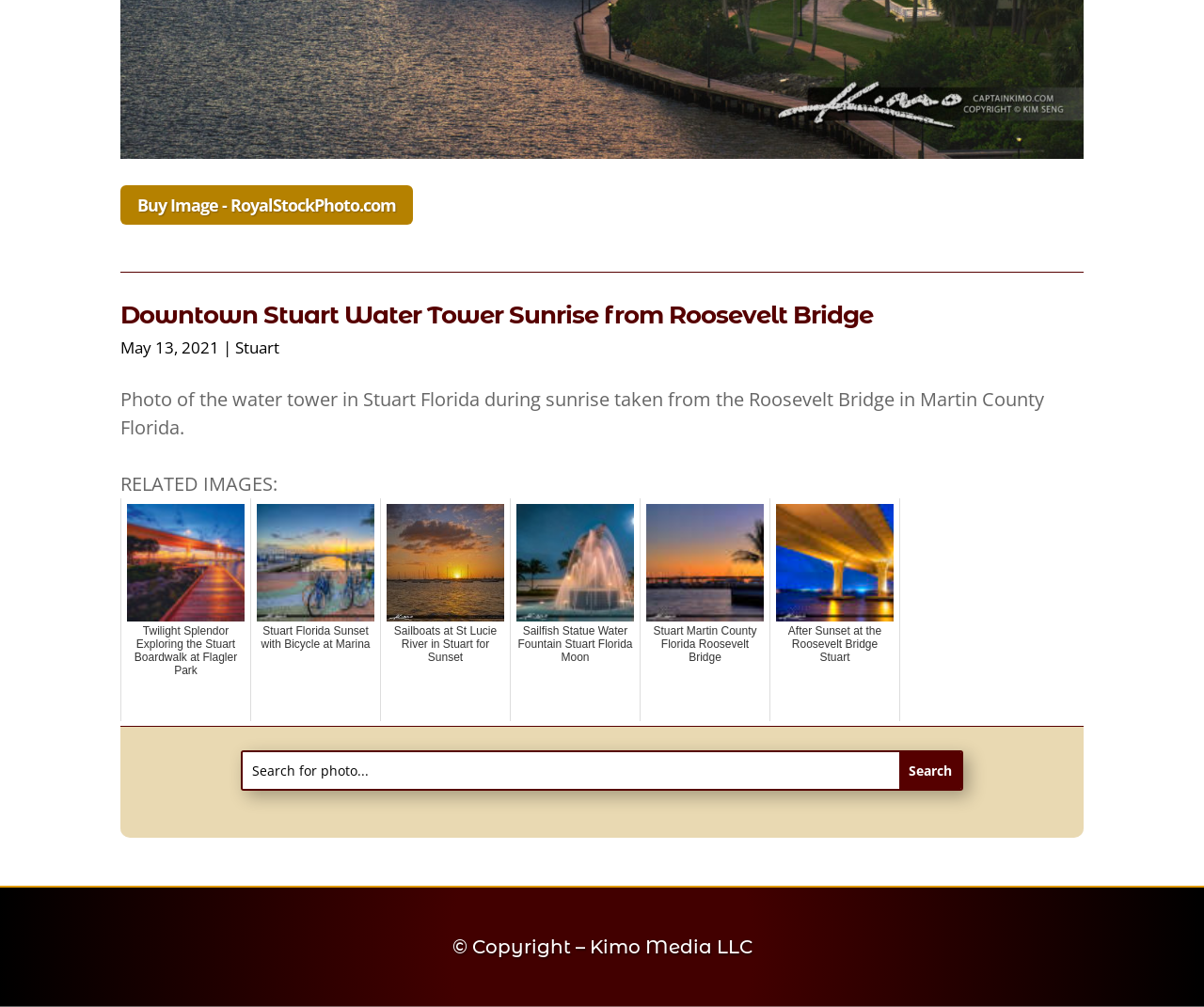Locate the UI element described by Stuart and provide its bounding box coordinates. Use the format (top-left x, top-left y, bottom-right x, bottom-right y) with all values as floating point numbers between 0 and 1.

[0.195, 0.334, 0.232, 0.355]